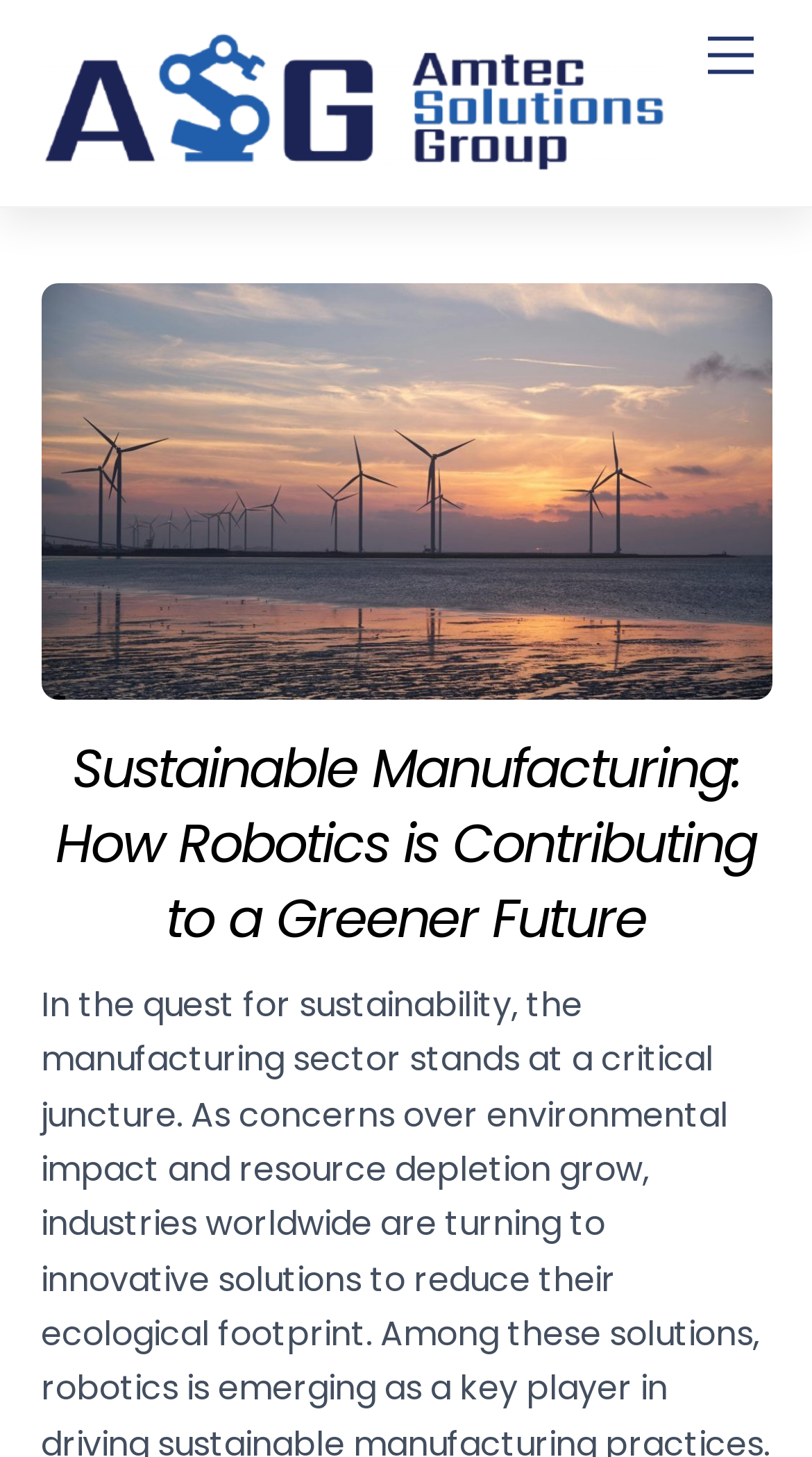Answer the following inquiry with a single word or phrase:
What is the name of the company?

Amtec Solutions Group